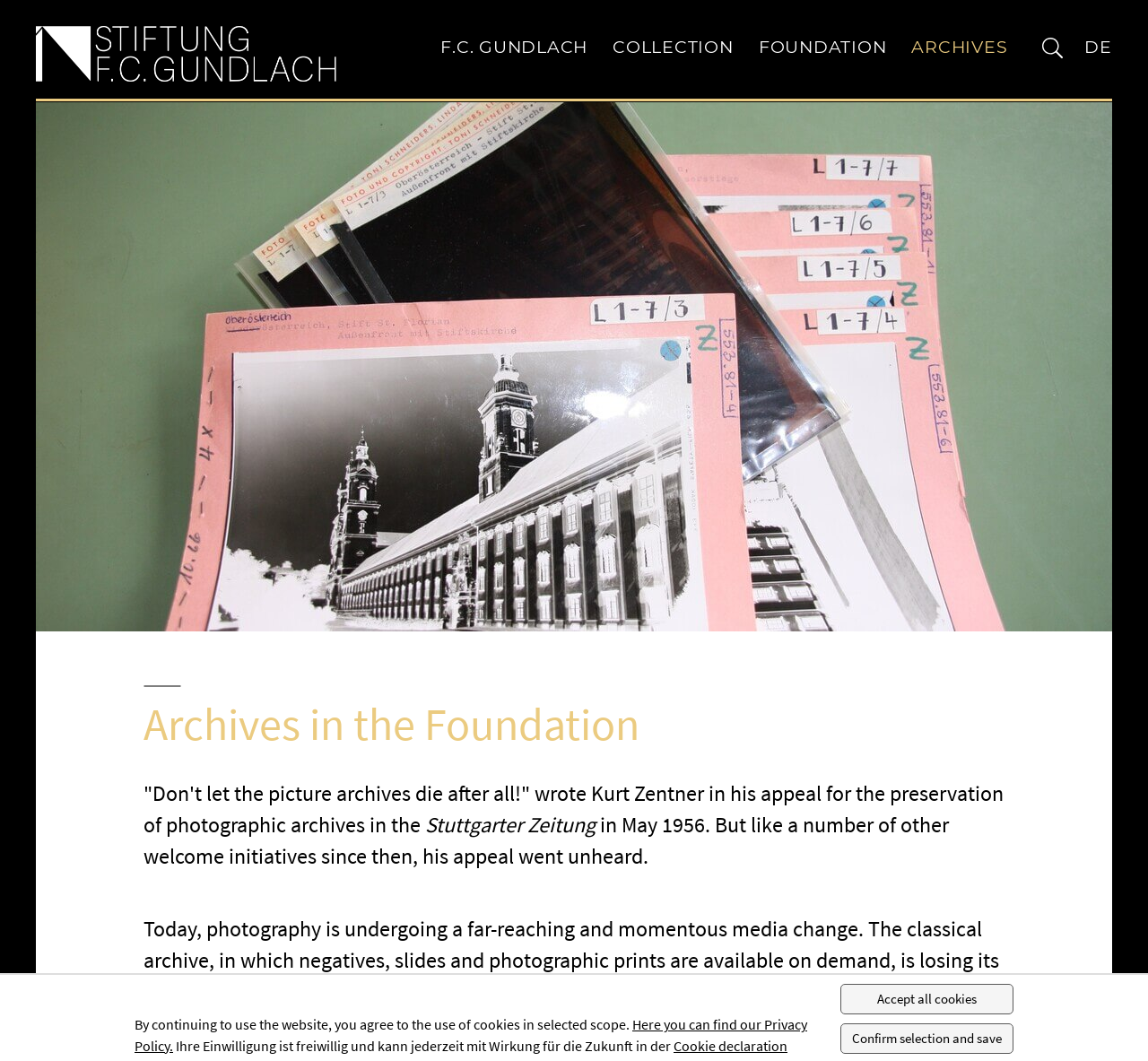What is the language of the webpage?
Please respond to the question thoroughly and include all relevant details.

The language of the webpage can be inferred from the link 'DE' at the top right of the webpage, which suggests that the webpage is in German.